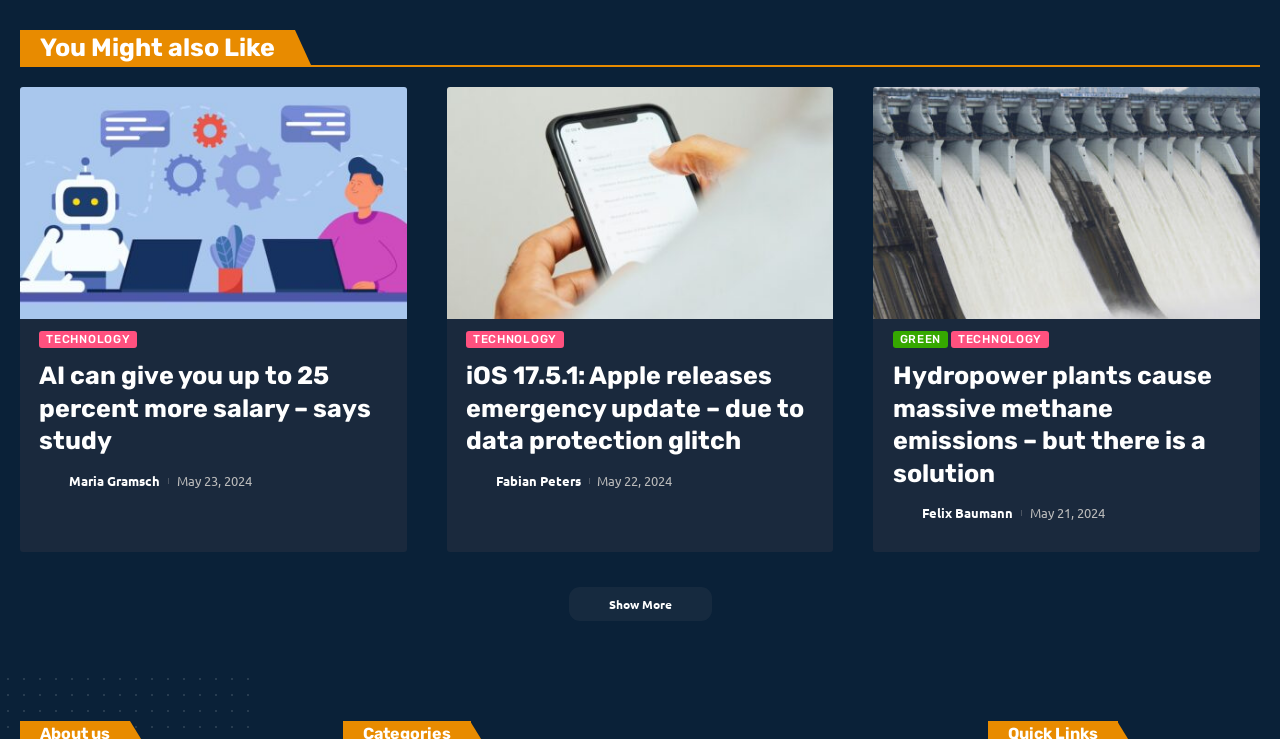Can you look at the image and give a comprehensive answer to the question:
What is the category of the last article?

The category of the last article can be determined by looking at the link 'GREEN' located above the heading 'Hydropower plants cause massive methane emissions – but there is a solution'.